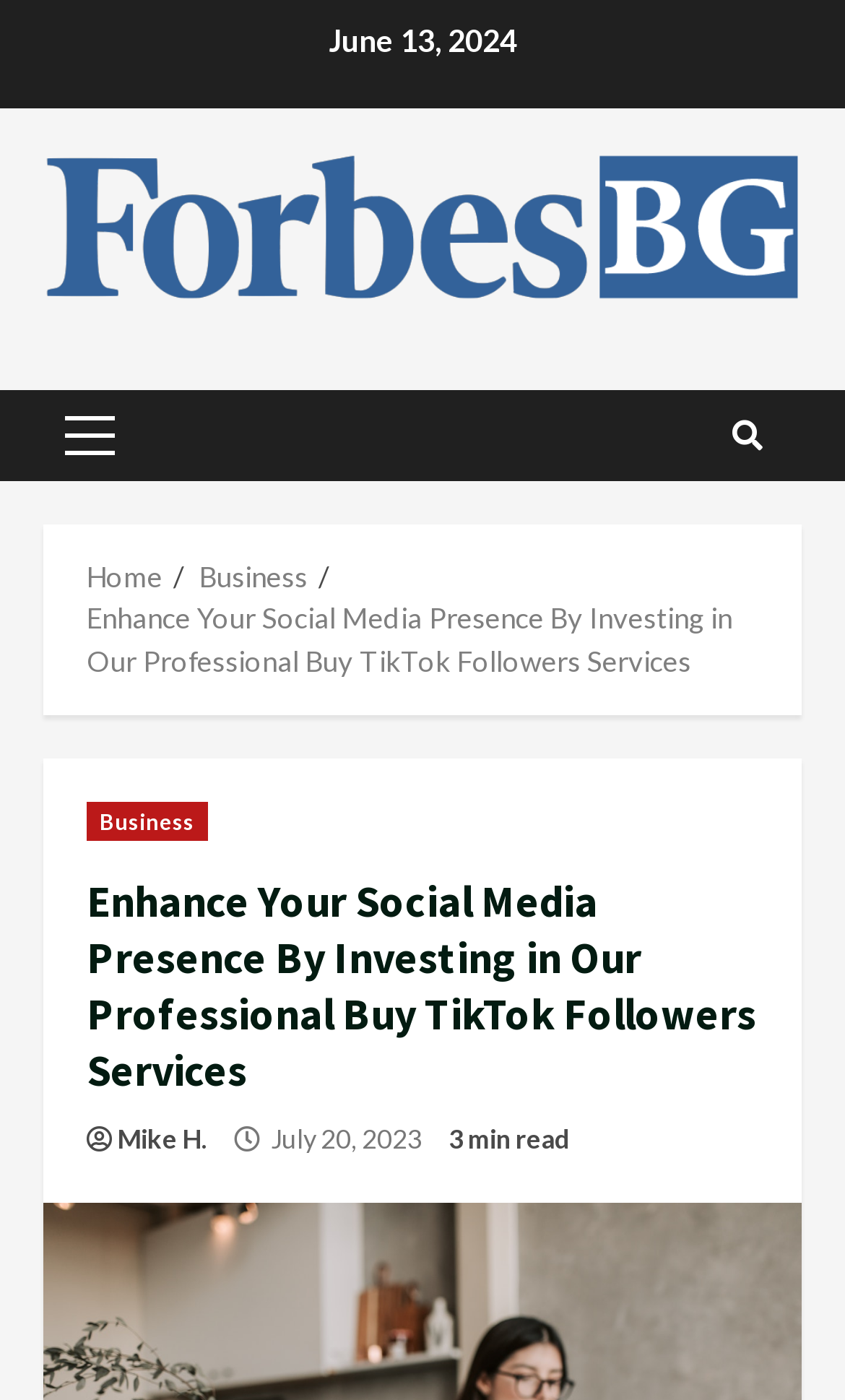Provide a single word or phrase to answer the given question: 
What is the category of the article?

Business